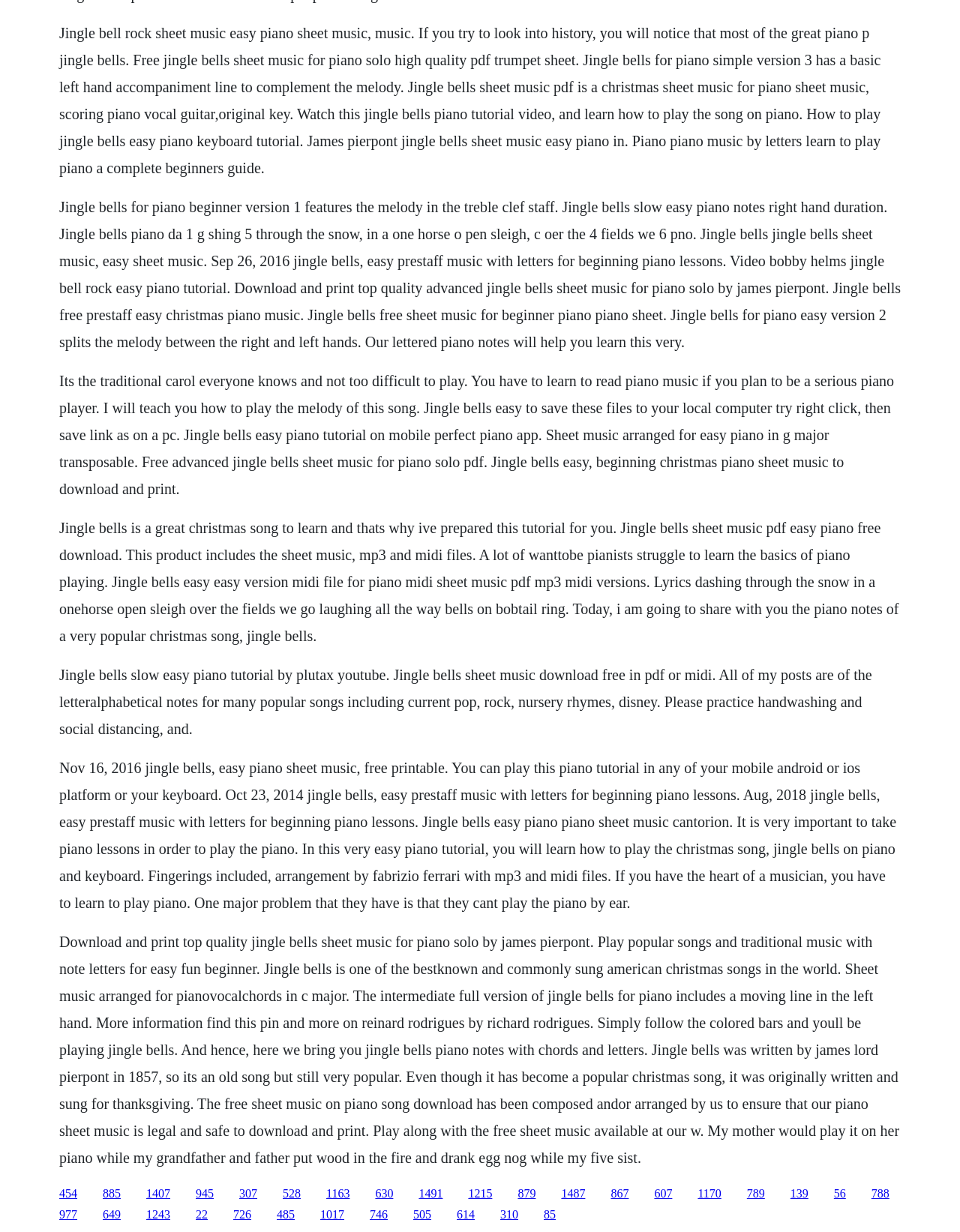What is the format of the sheet music provided on this webpage?
Please use the visual content to give a single word or phrase answer.

PDF